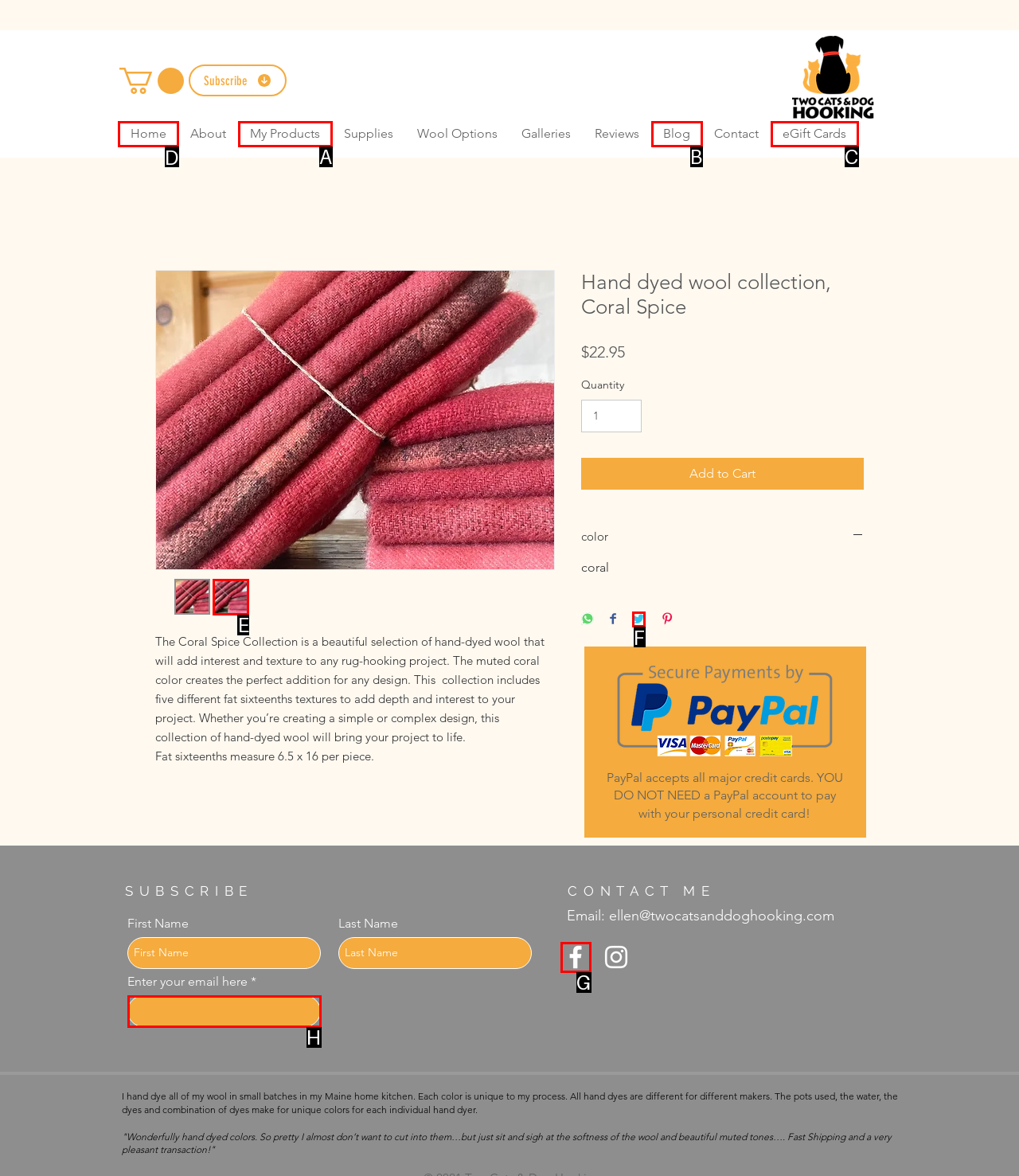Which HTML element should be clicked to complete the task: Click the 'Home' link? Answer with the letter of the corresponding option.

D